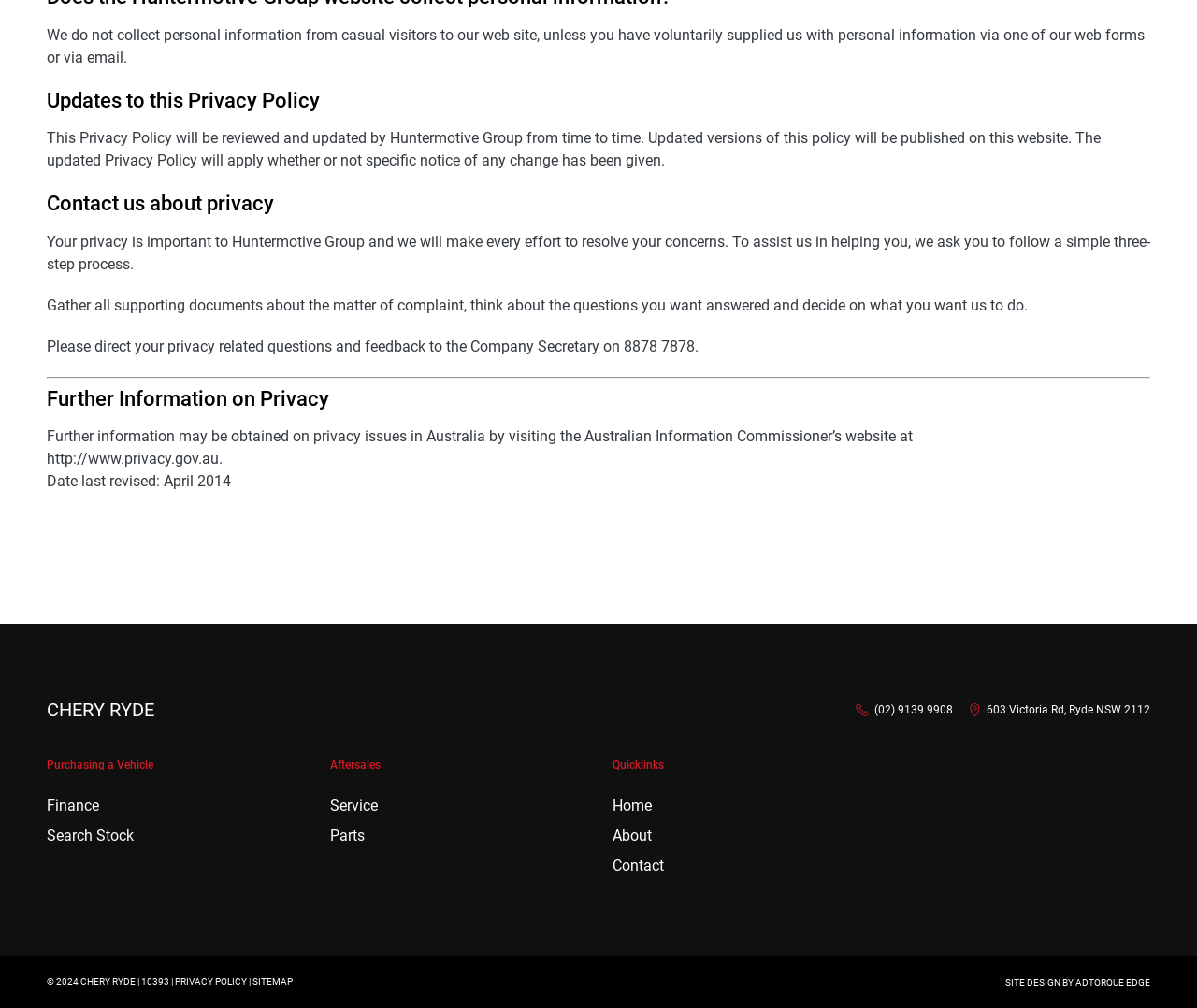What is the address of CHERY RYDE?
Answer the question with a single word or phrase, referring to the image.

603 Victoria Rd, Ryde NSW 2112